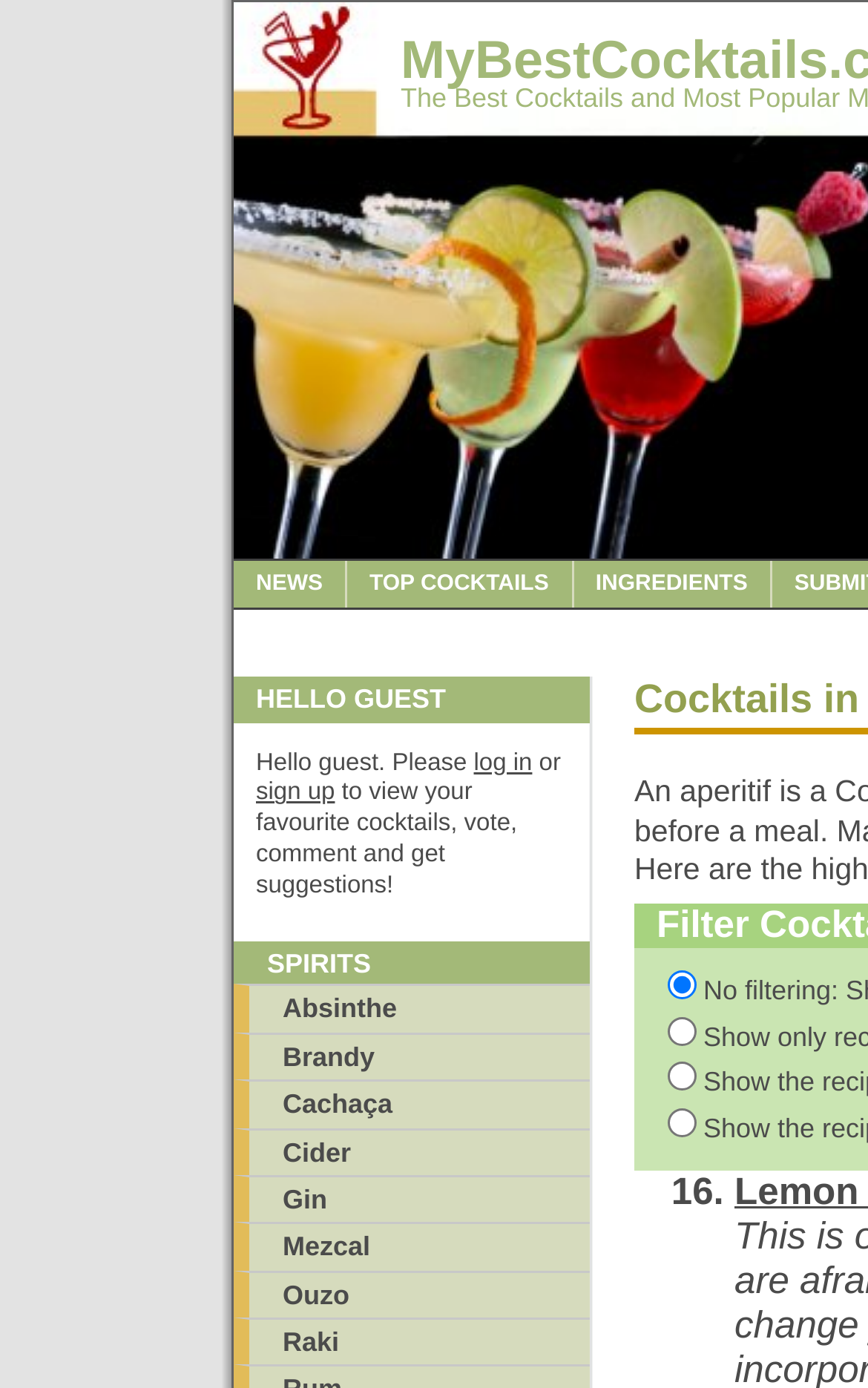Answer the following query with a single word or phrase:
What is the text above the 'log in' link?

Hello guest. Please